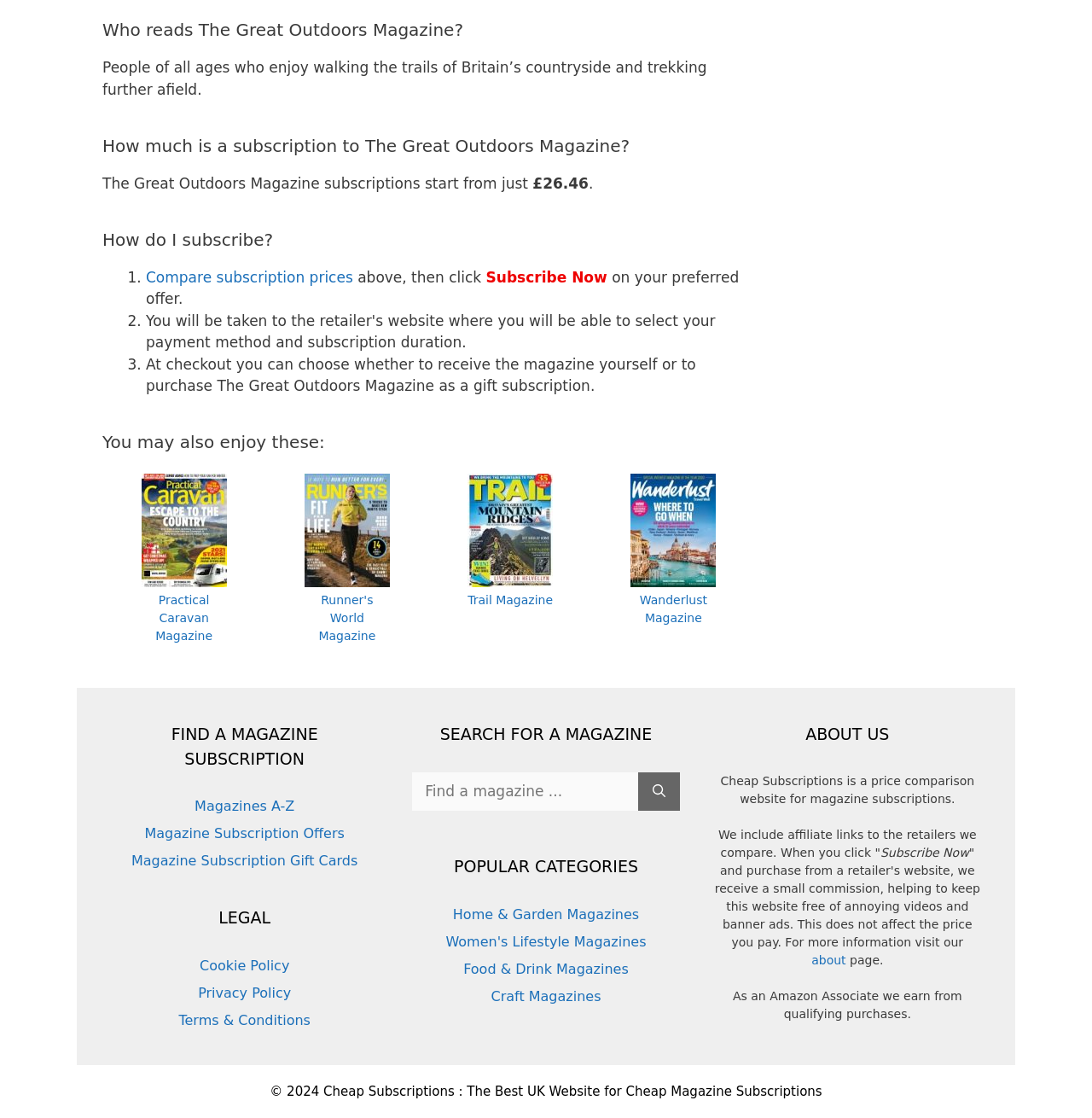Answer the following query with a single word or phrase:
How do I subscribe to The Great Outdoors Magazine?

Compare prices and click Subscribe Now